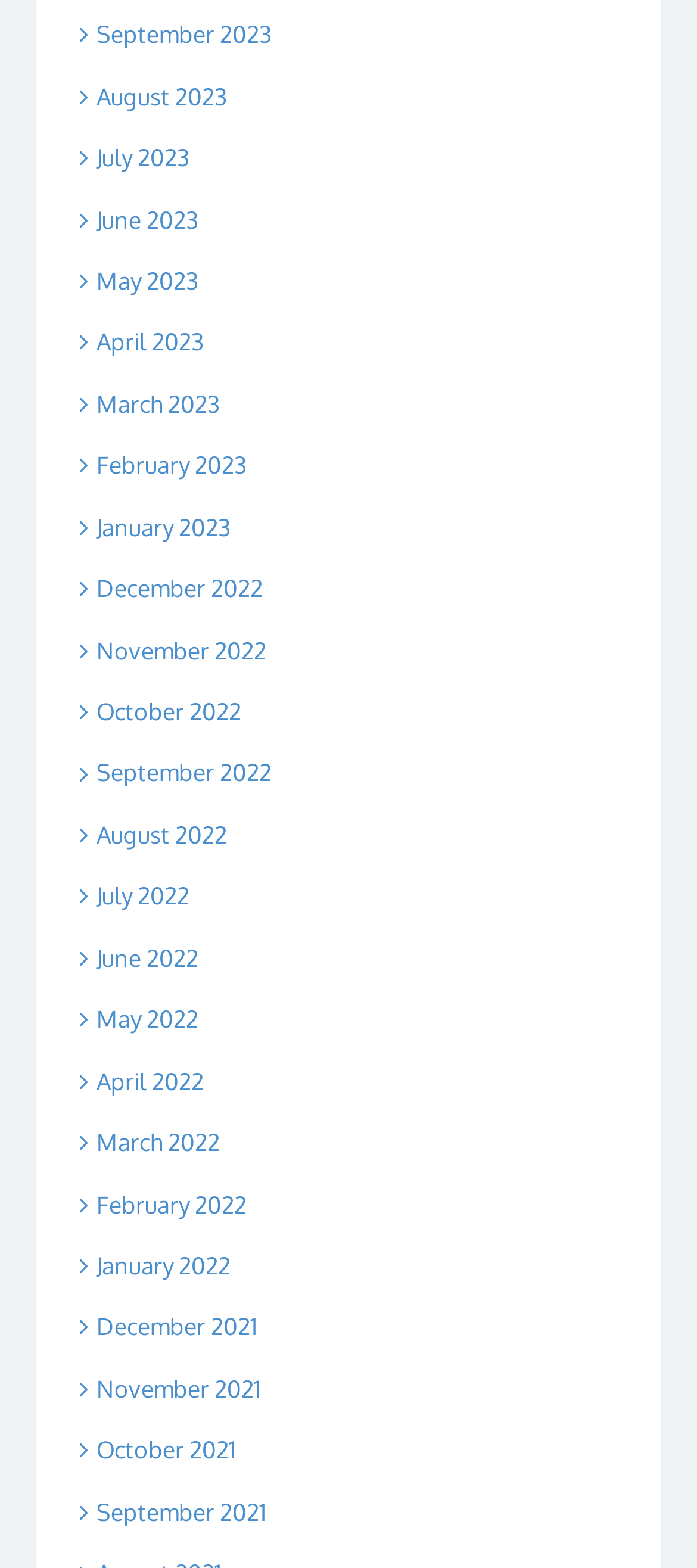Determine the bounding box coordinates for the area that should be clicked to carry out the following instruction: "Go to the Home page".

None